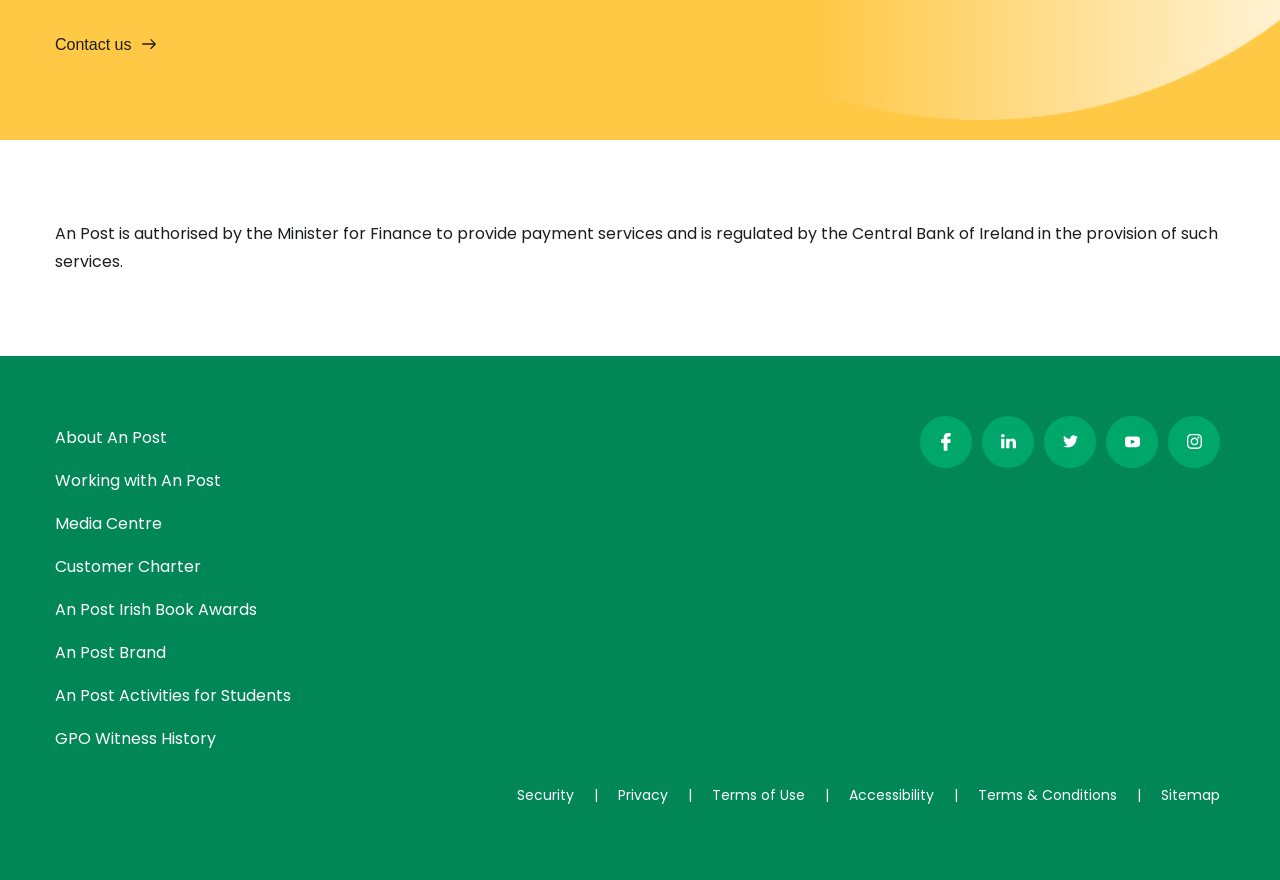Find the bounding box coordinates of the clickable area that will achieve the following instruction: "Check Security".

[0.4, 0.892, 0.455, 0.92]